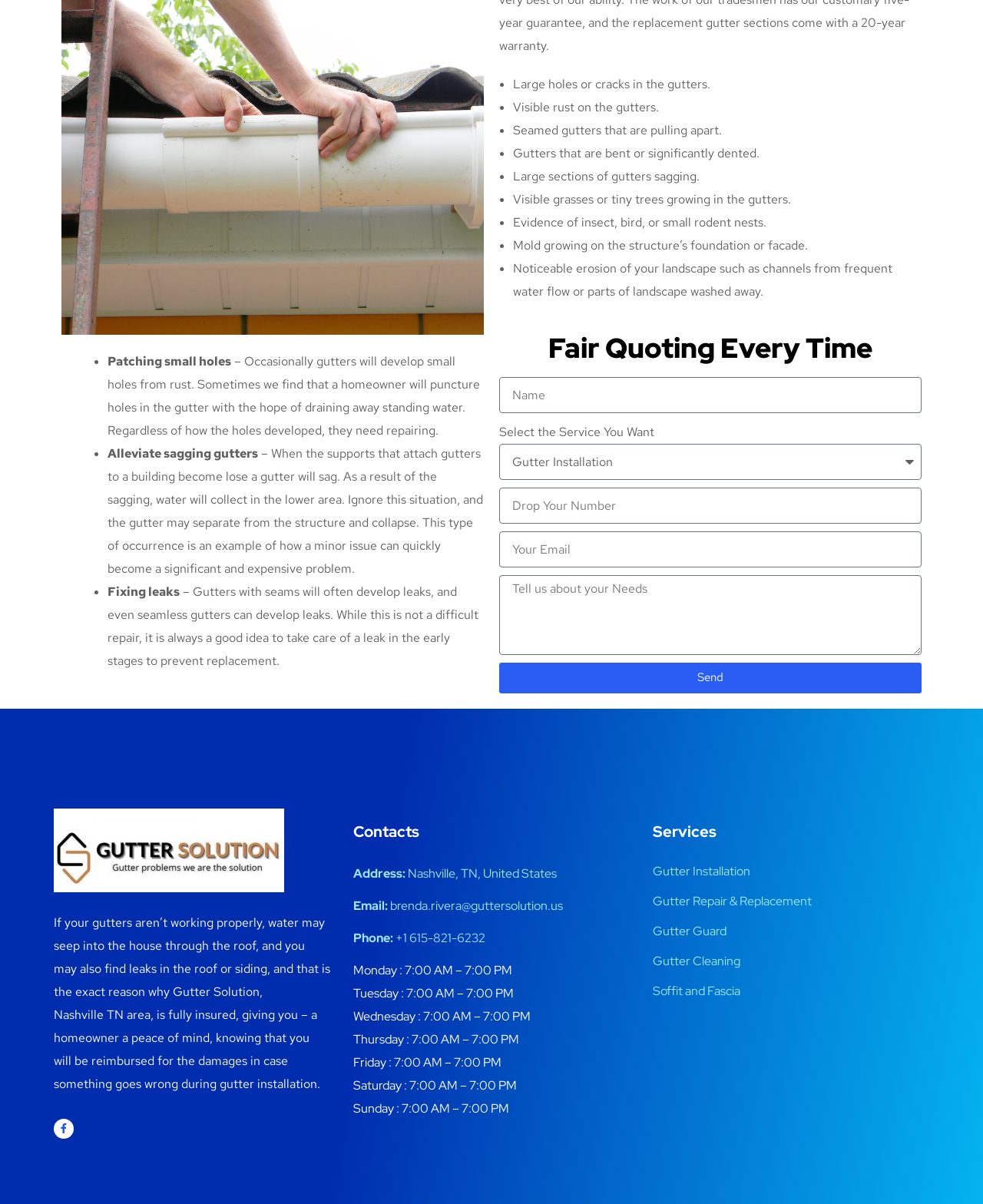Determine the bounding box coordinates of the section to be clicked to follow the instruction: "Select the service you want". The coordinates should be given as four float numbers between 0 and 1, formatted as [left, top, right, bottom].

[0.508, 0.369, 0.938, 0.399]